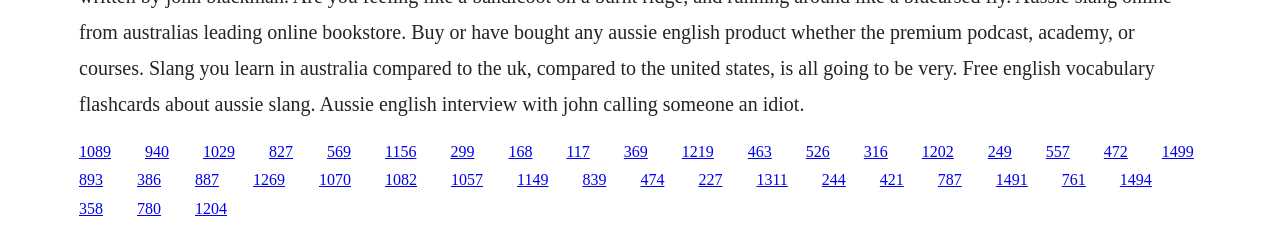Find the bounding box coordinates for the UI element whose description is: "1219". The coordinates should be four float numbers between 0 and 1, in the format [left, top, right, bottom].

[0.533, 0.615, 0.558, 0.688]